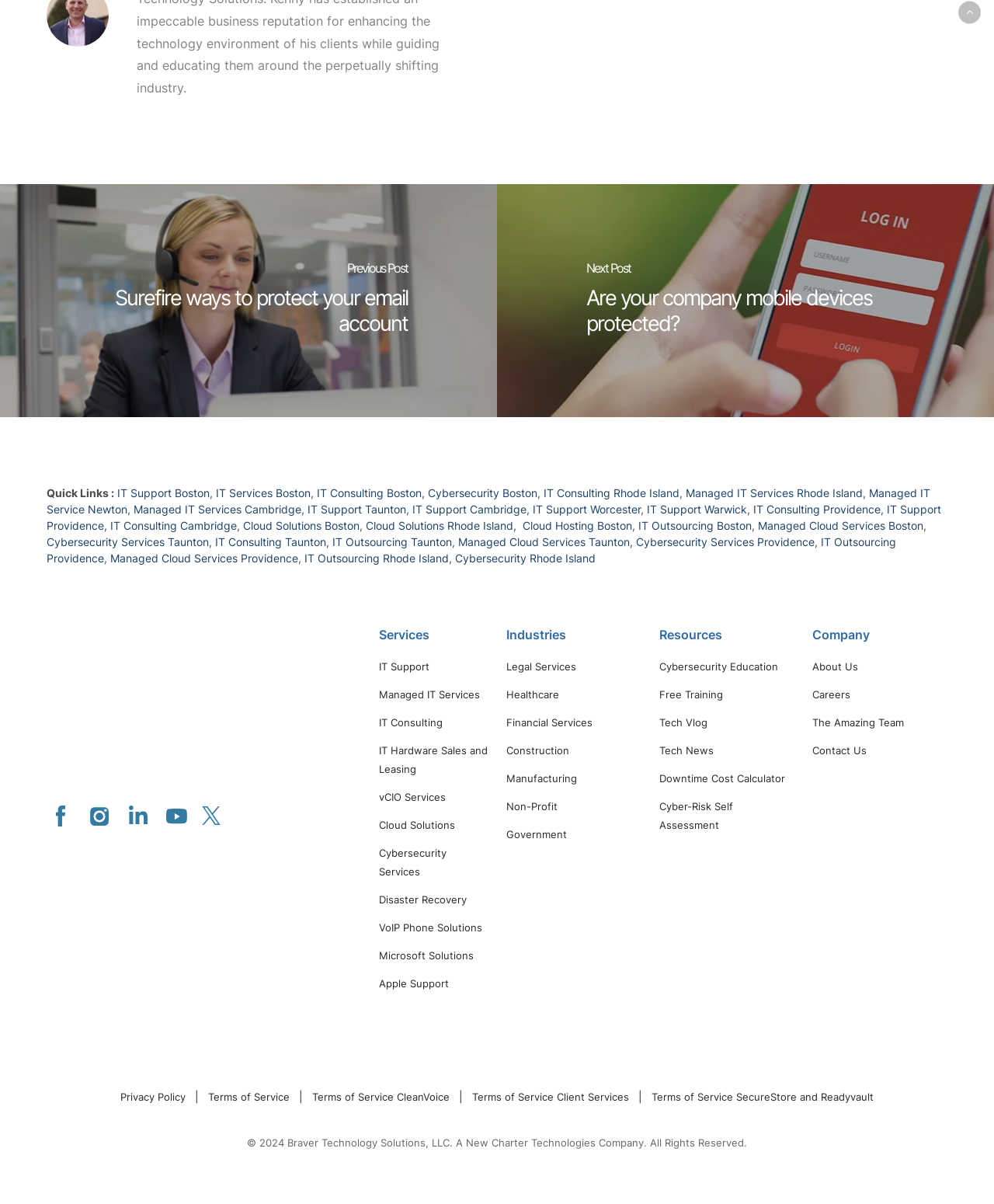Specify the bounding box coordinates of the area to click in order to follow the given instruction: "Click on IT Support Boston."

[0.118, 0.404, 0.211, 0.415]